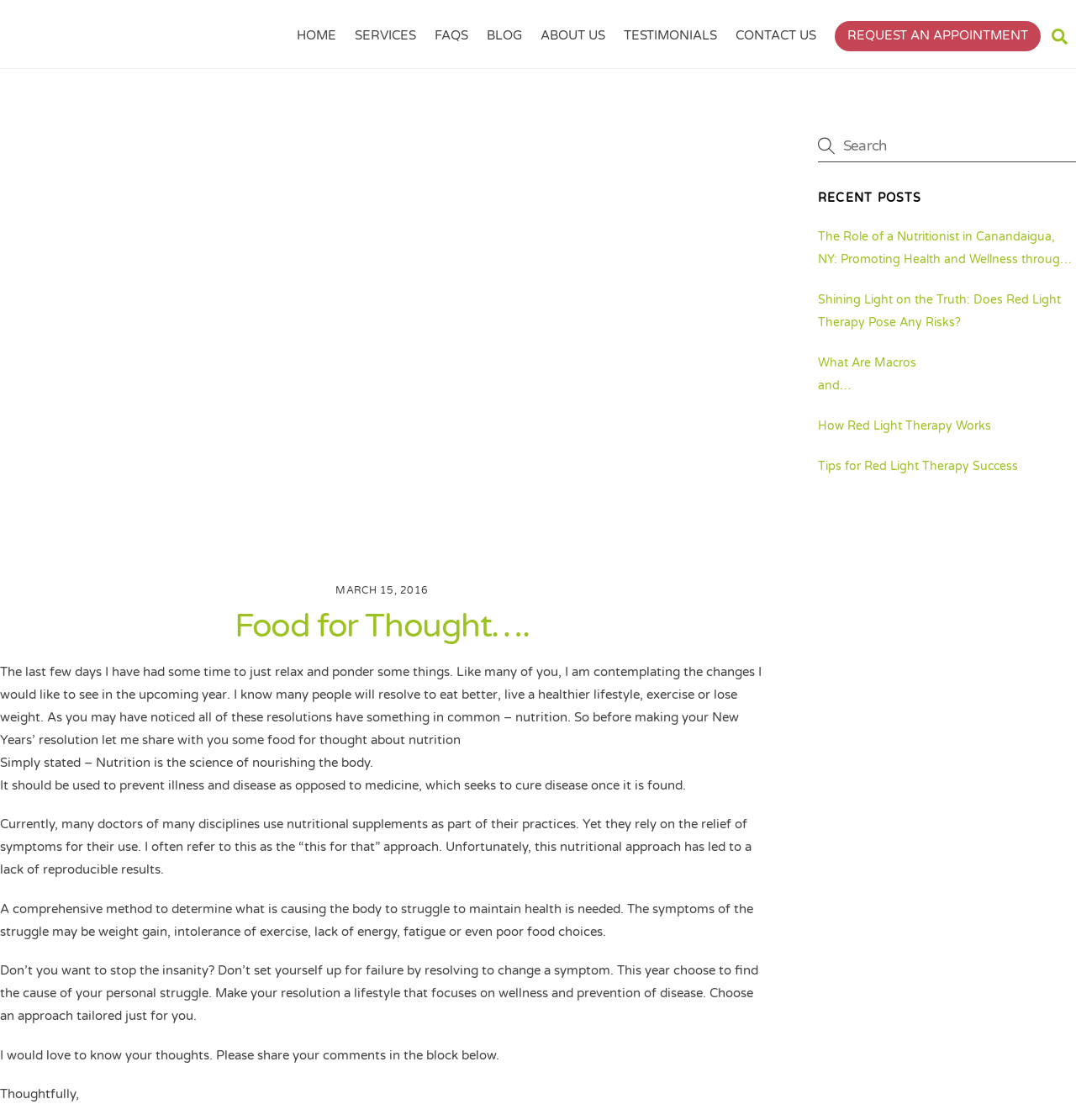Please provide the bounding box coordinates for the UI element as described: "How Red Light Therapy Works". The coordinates must be four floats between 0 and 1, represented as [left, top, right, bottom].

[0.76, 0.37, 1.0, 0.39]